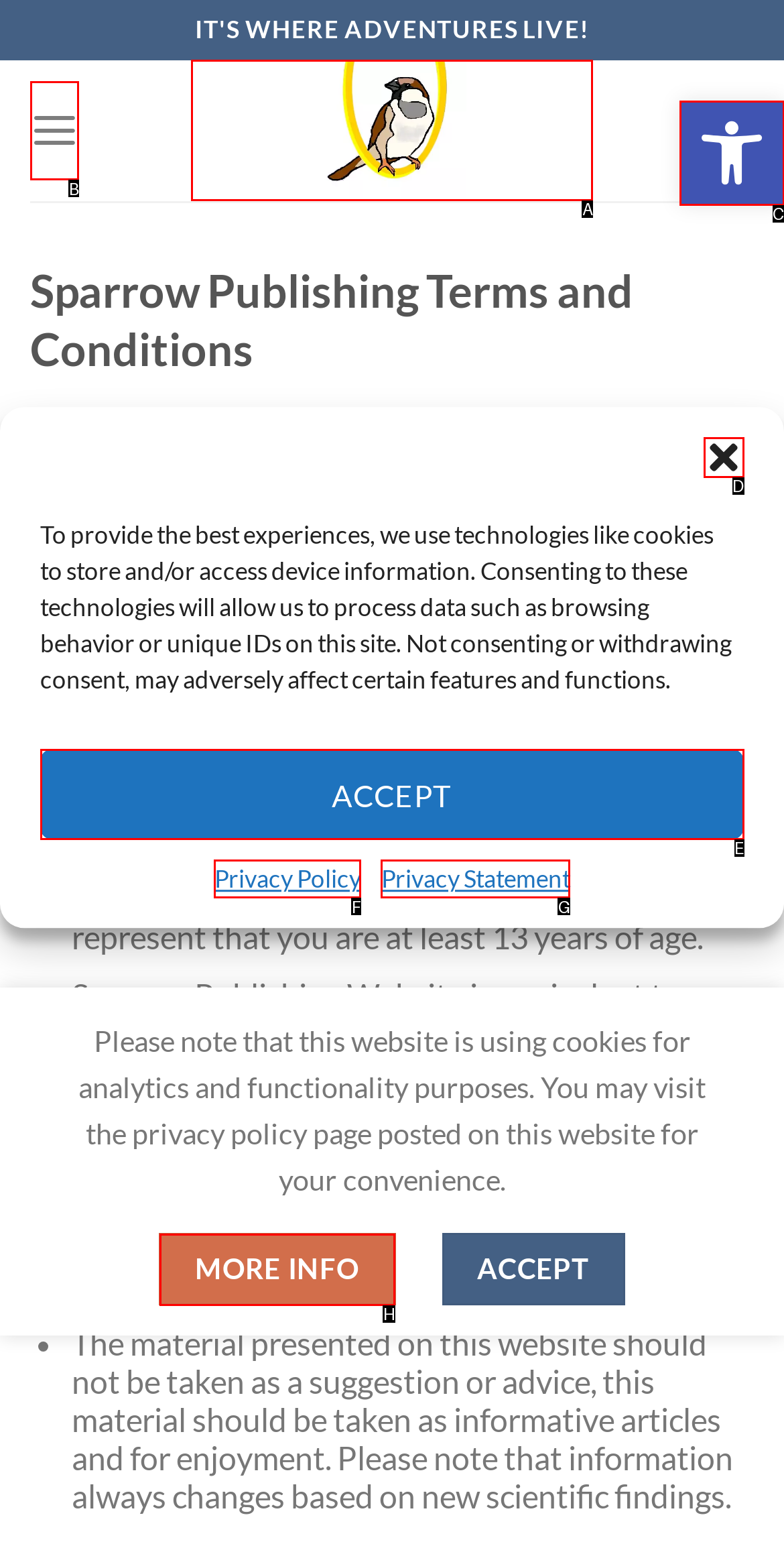Choose the UI element to click on to achieve this task: Visit Sparrow Publishing homepage. Reply with the letter representing the selected element.

A